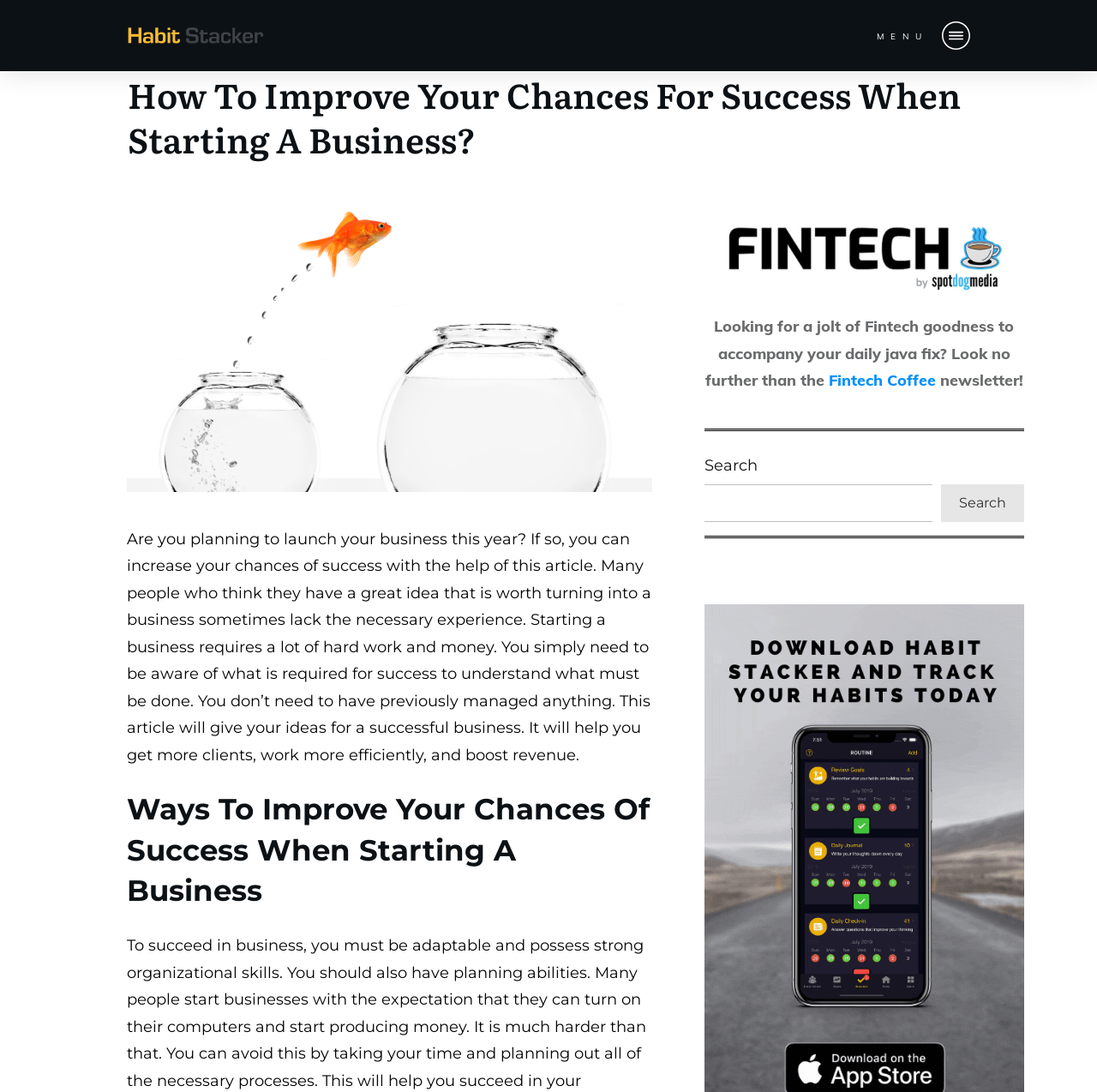Look at the image and answer the question in detail:
What is the purpose of this article?

The article aims to provide guidance and ideas for a successful business, helping readers to get more clients, work more efficiently, and boost revenue.